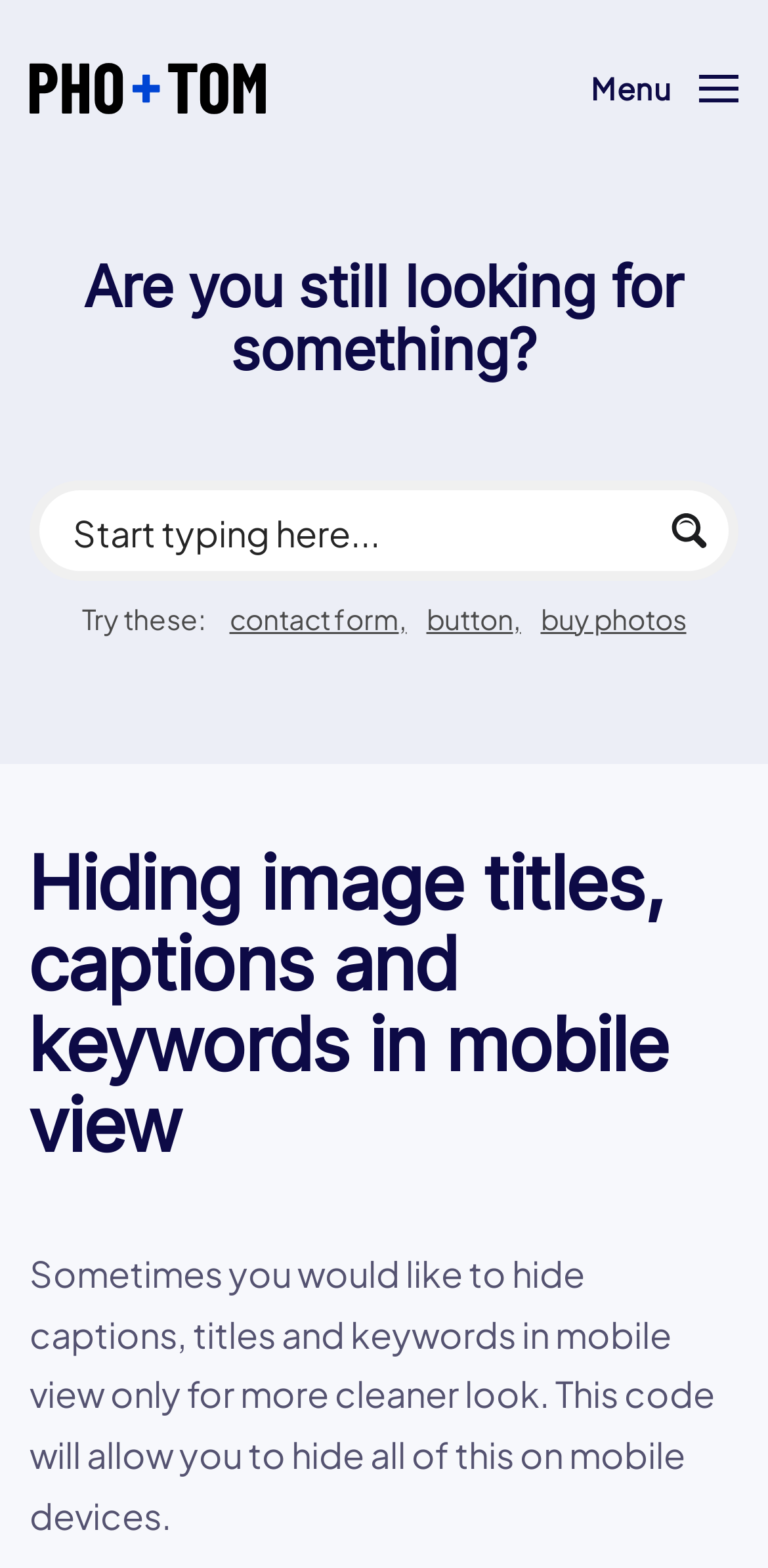What is the purpose of the code on this webpage?
Answer the question with as much detail as possible.

Based on the webpage content, the code is intended to hide captions, titles, and keywords in mobile view only, which is stated in the static text 'Sometimes you would like to hide captions, titles and keywords in mobile view only for more cleaner look. This code will allow you to hide all of this on mobile devices.'